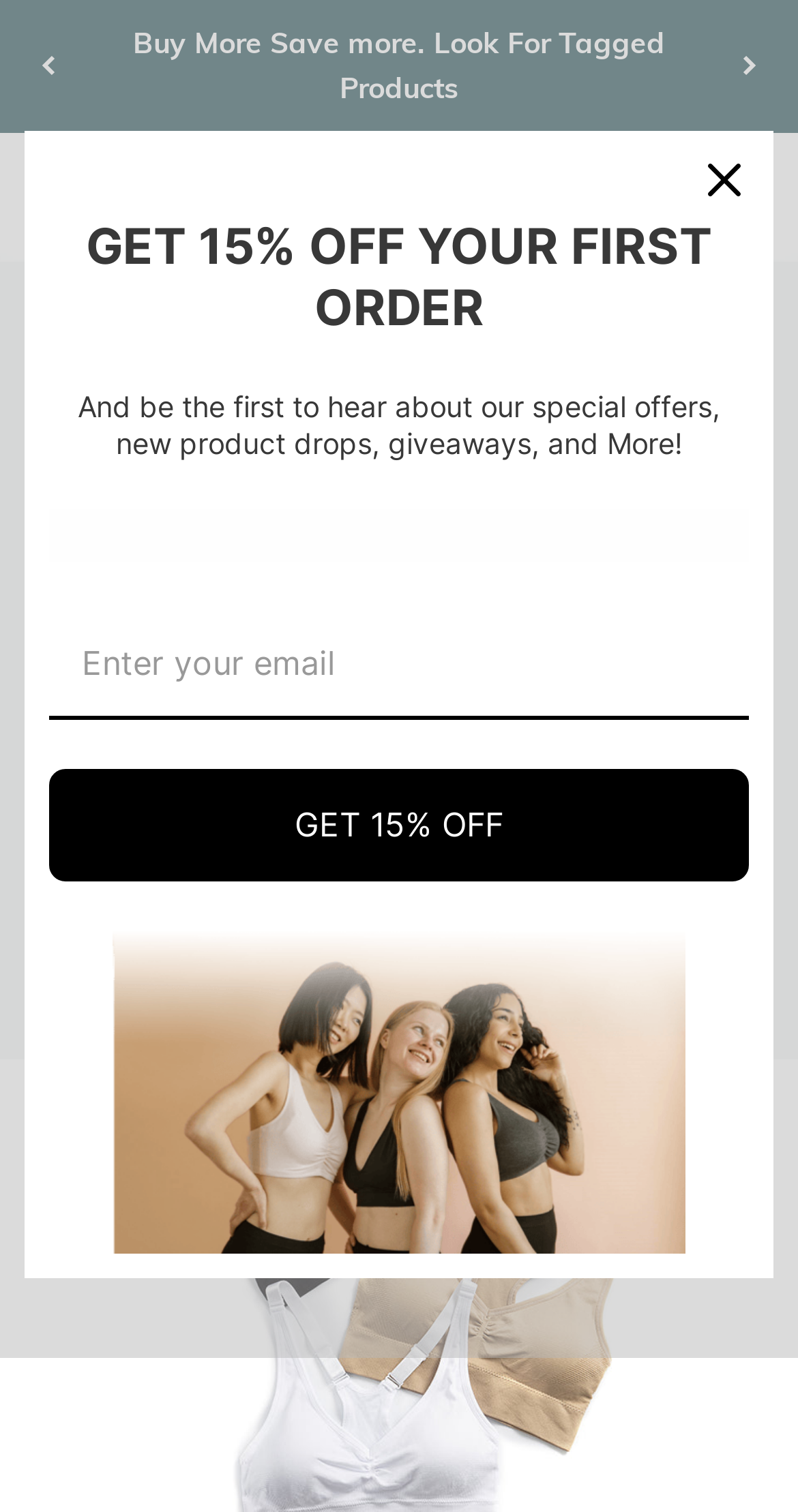What is the date of the article?
Analyze the image and provide a thorough answer to the question.

I found the date by looking at the time element that says 'Aug 16, 2021' which is located below the heading 'The Alternatives to Underwire Bras - Understanding Your Options'.